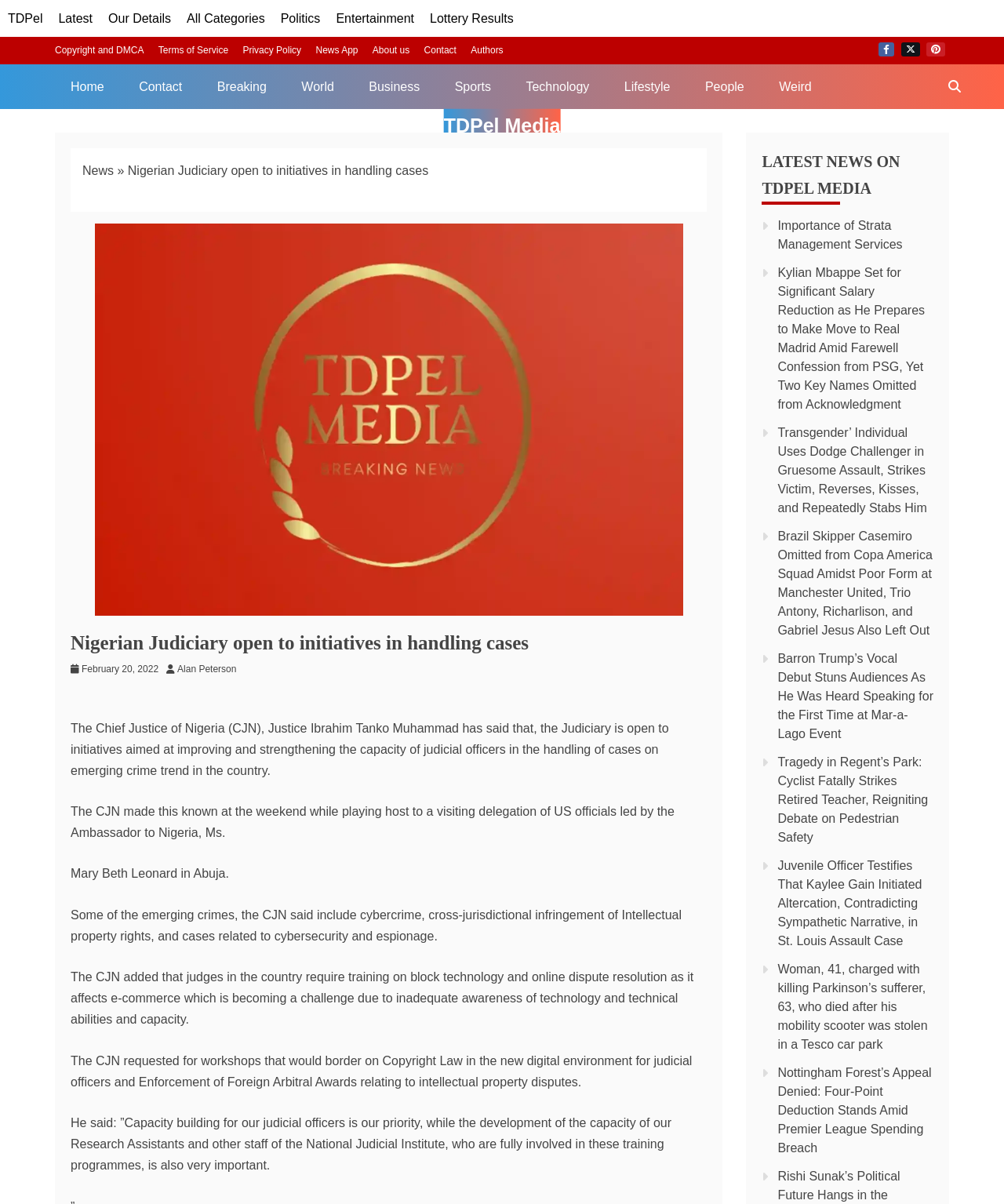Locate the bounding box of the UI element based on this description: "World". Provide four float numbers between 0 and 1 as [left, top, right, bottom].

[0.285, 0.053, 0.348, 0.09]